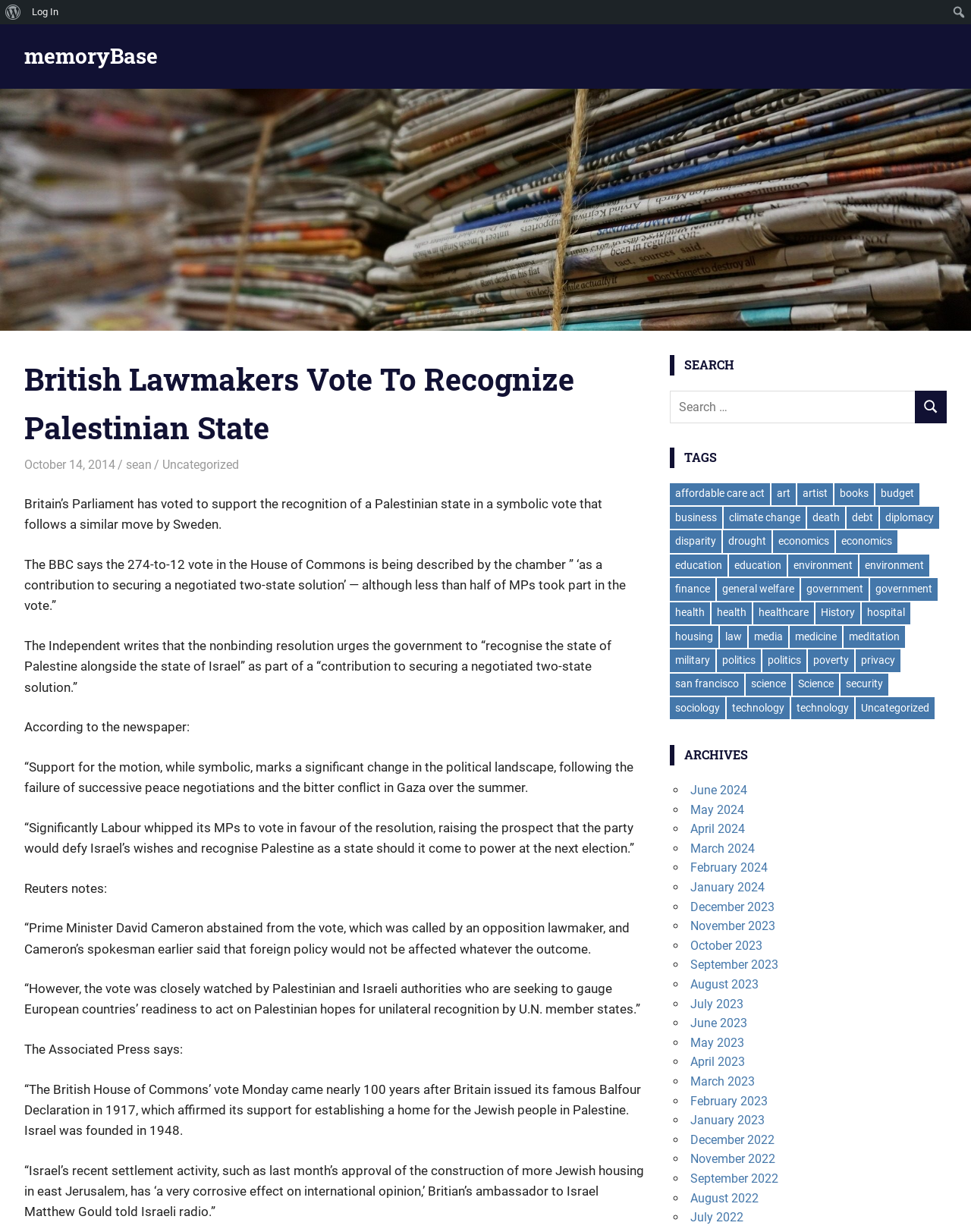Give the bounding box coordinates for this UI element: "general welfare". The coordinates should be four float numbers between 0 and 1, arranged as [left, top, right, bottom].

[0.738, 0.469, 0.824, 0.487]